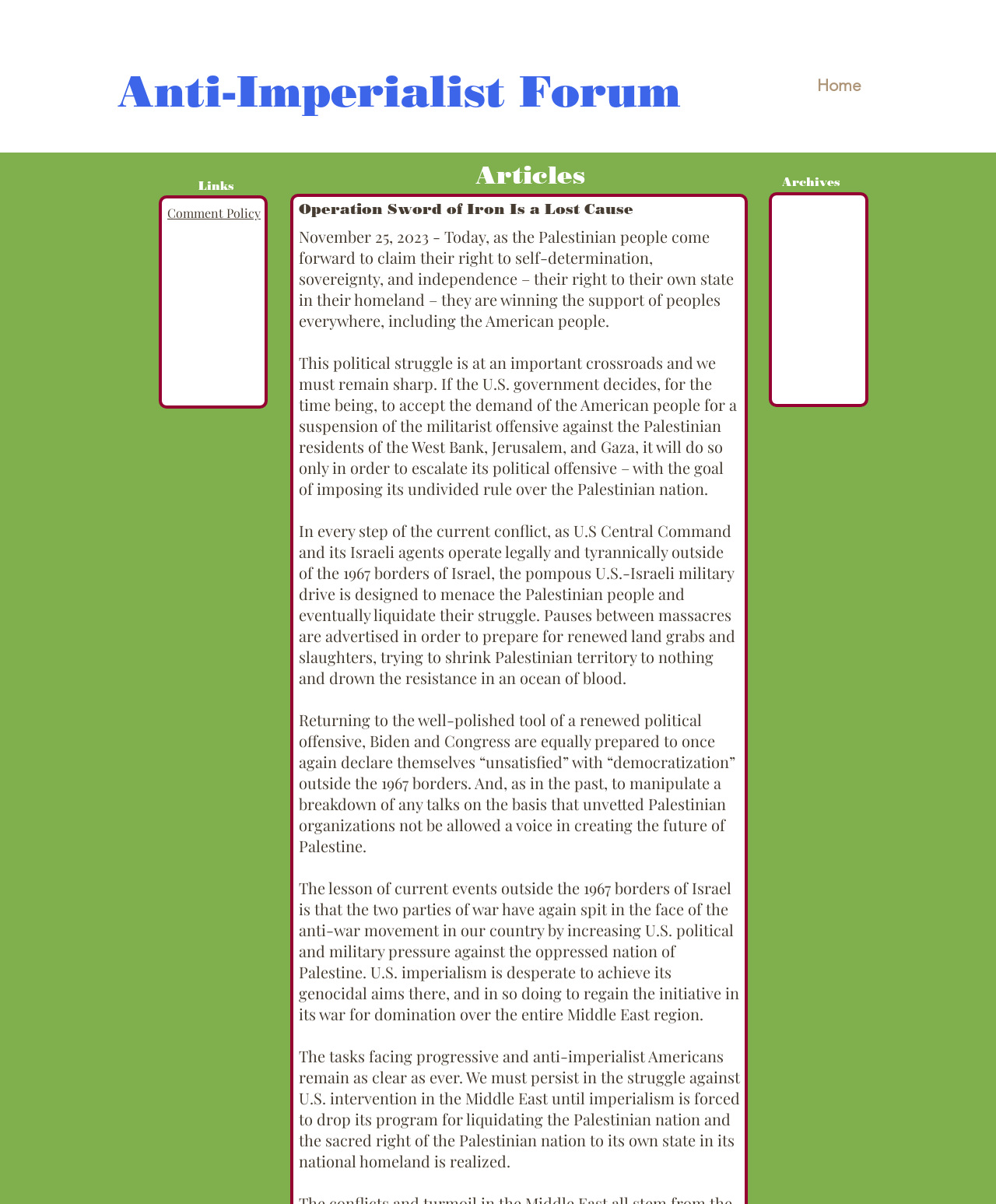Explain the webpage in detail.

The webpage is divided into several sections. At the top, there is a navigation menu labeled "Site" that spans across most of the width of the page, with a link to "Home" on the right side. Below the navigation menu, there is a prominent heading that reads "Anti-Imperialist Forum".

On the left side of the page, there are three headings: "Comment Policy", "Links", and "Articles". The "Comment Policy" heading has a corresponding link below it. The "Articles" heading is followed by a series of paragraphs that discuss the Palestinian people's right to self-determination, sovereignty, and independence. The text describes the current political struggle and the role of the U.S. government in the conflict.

To the right of the "Articles" heading, there is another heading labeled "Archives". The webpage has a total of five paragraphs of text, which are all located below the "Articles" heading. The text is dense and discusses the political situation in the Middle East, the role of the U.S. government, and the importance of the anti-imperialist movement.

Overall, the webpage appears to be a blog or news site focused on anti-imperialist and political issues, with a specific emphasis on the Middle East and the Palestinian struggle for independence.